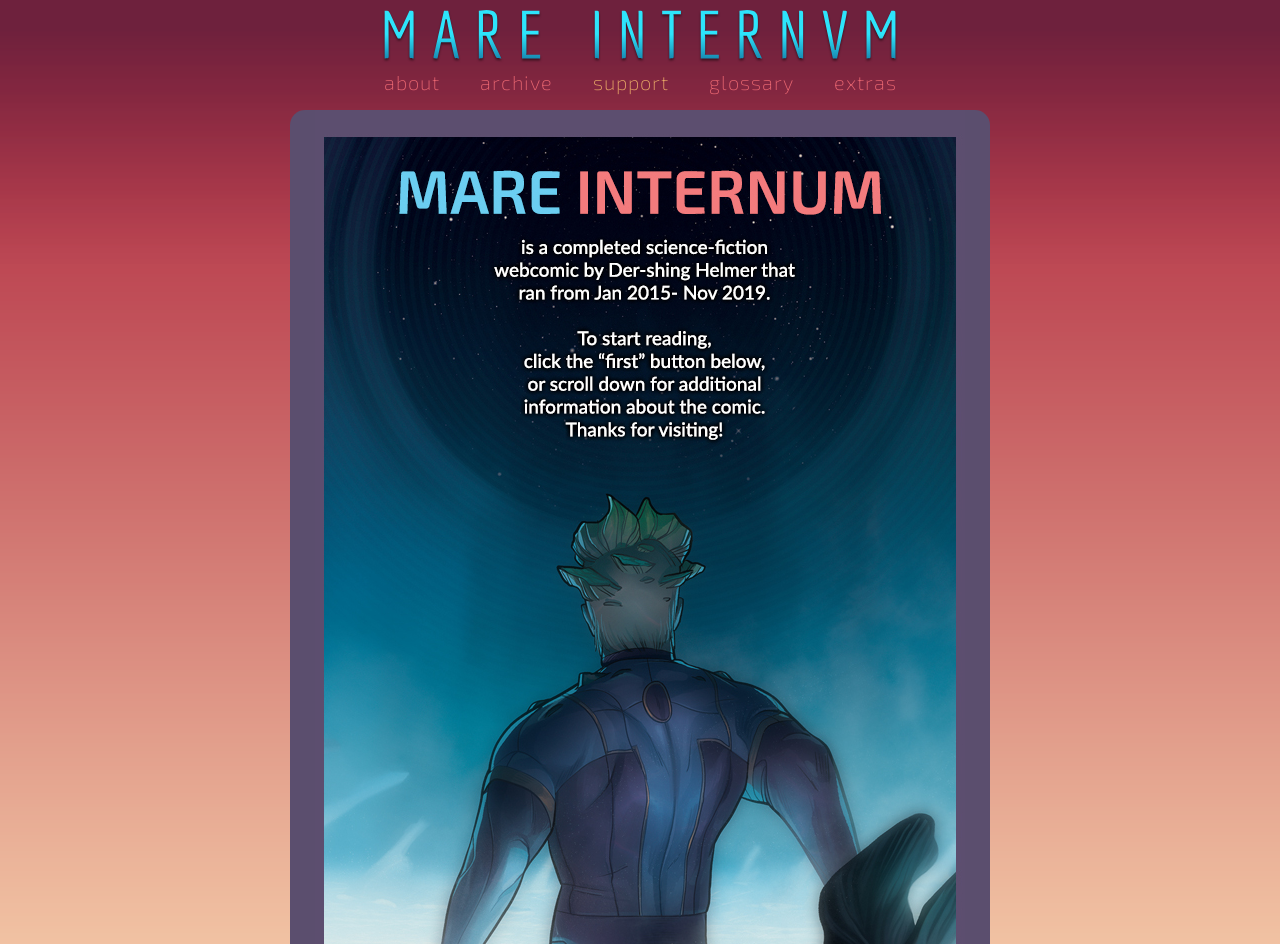Provide a single word or phrase to answer the given question: 
What is the name of the webcomic?

Mare Internum